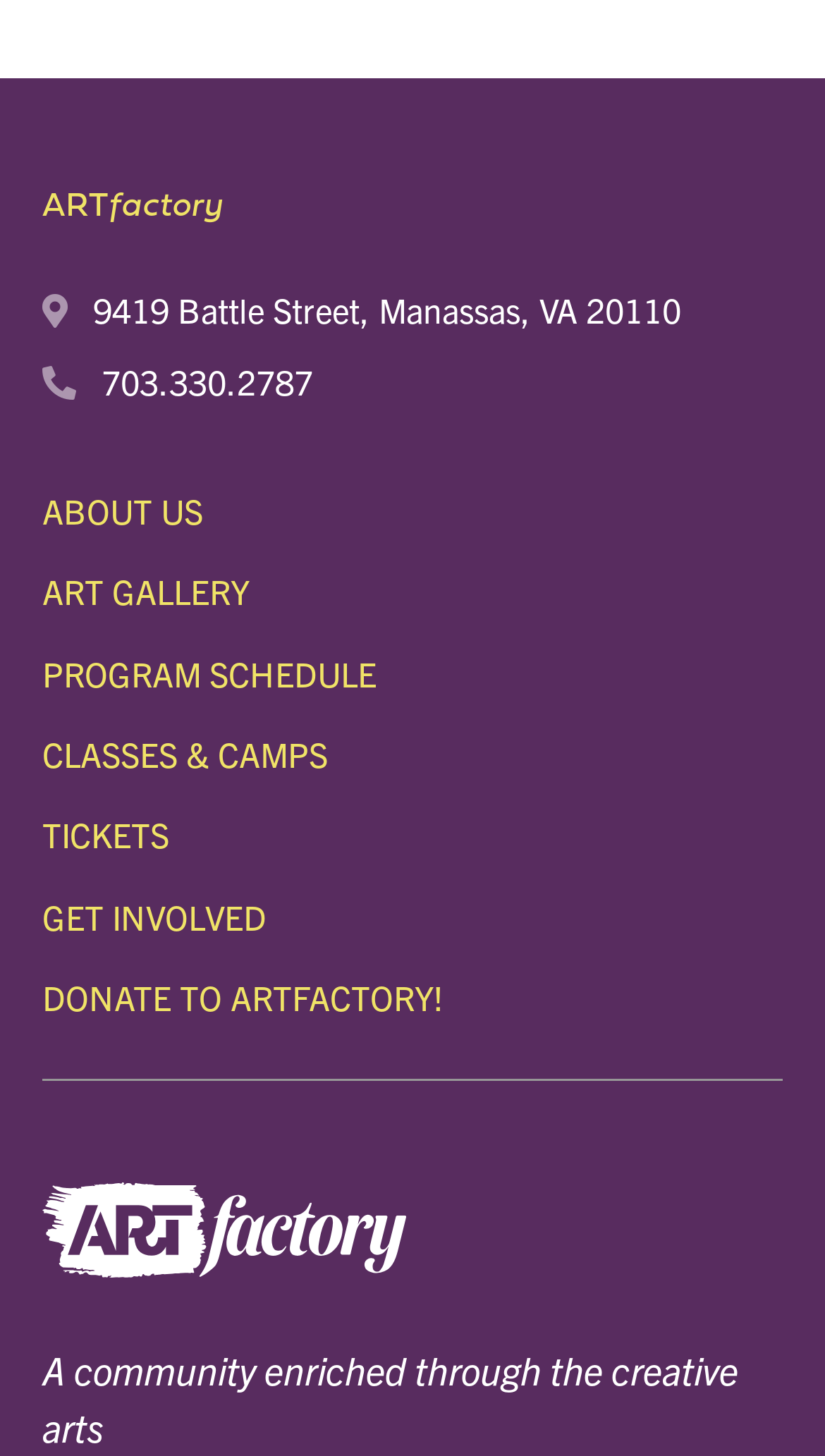Locate the bounding box coordinates of the area where you should click to accomplish the instruction: "buy TICKETS".

[0.051, 0.545, 0.949, 0.601]